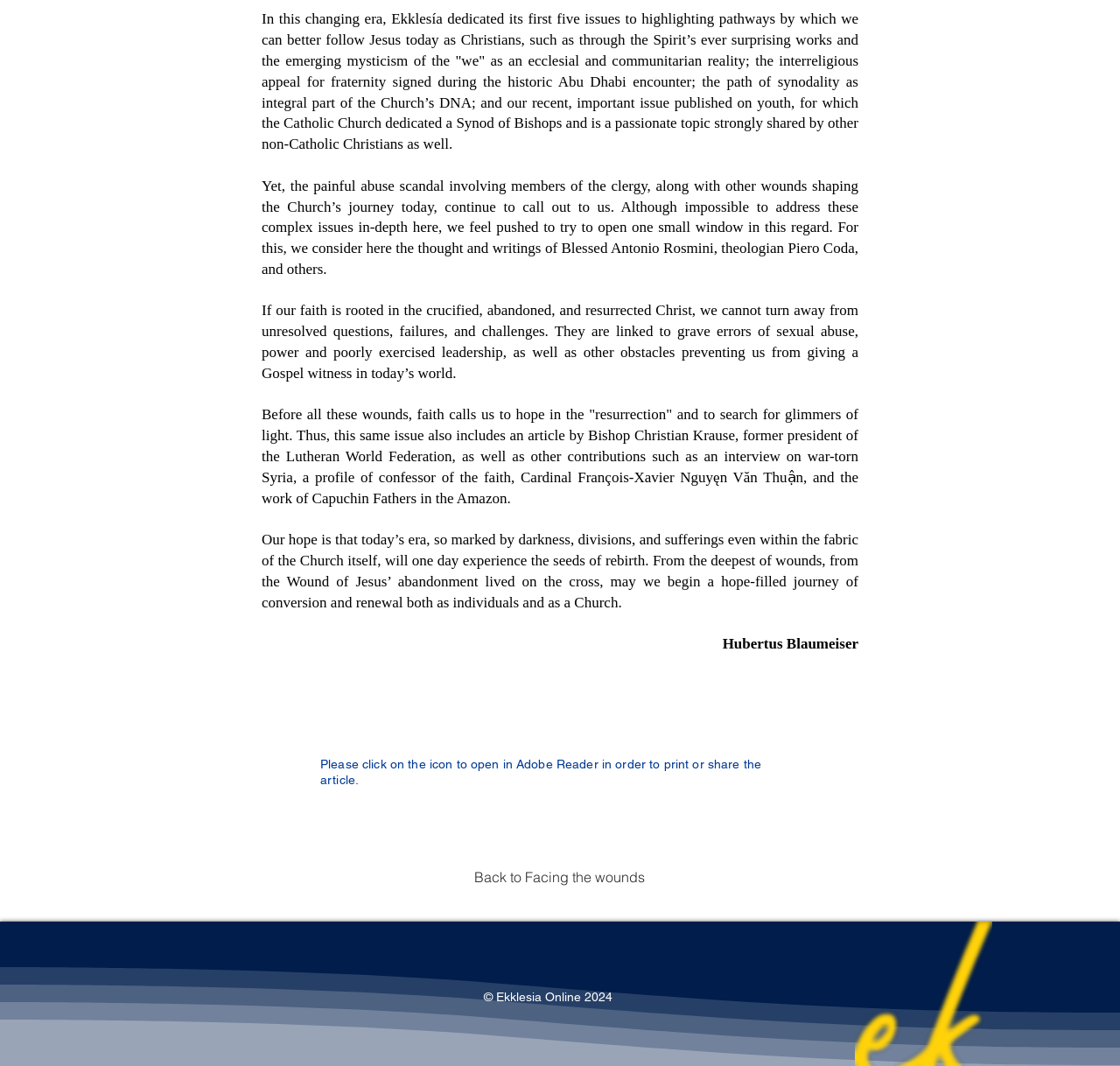Locate the bounding box of the UI element described by: "Back to Facing the wounds" in the given webpage screenshot.

[0.273, 0.807, 0.725, 0.839]